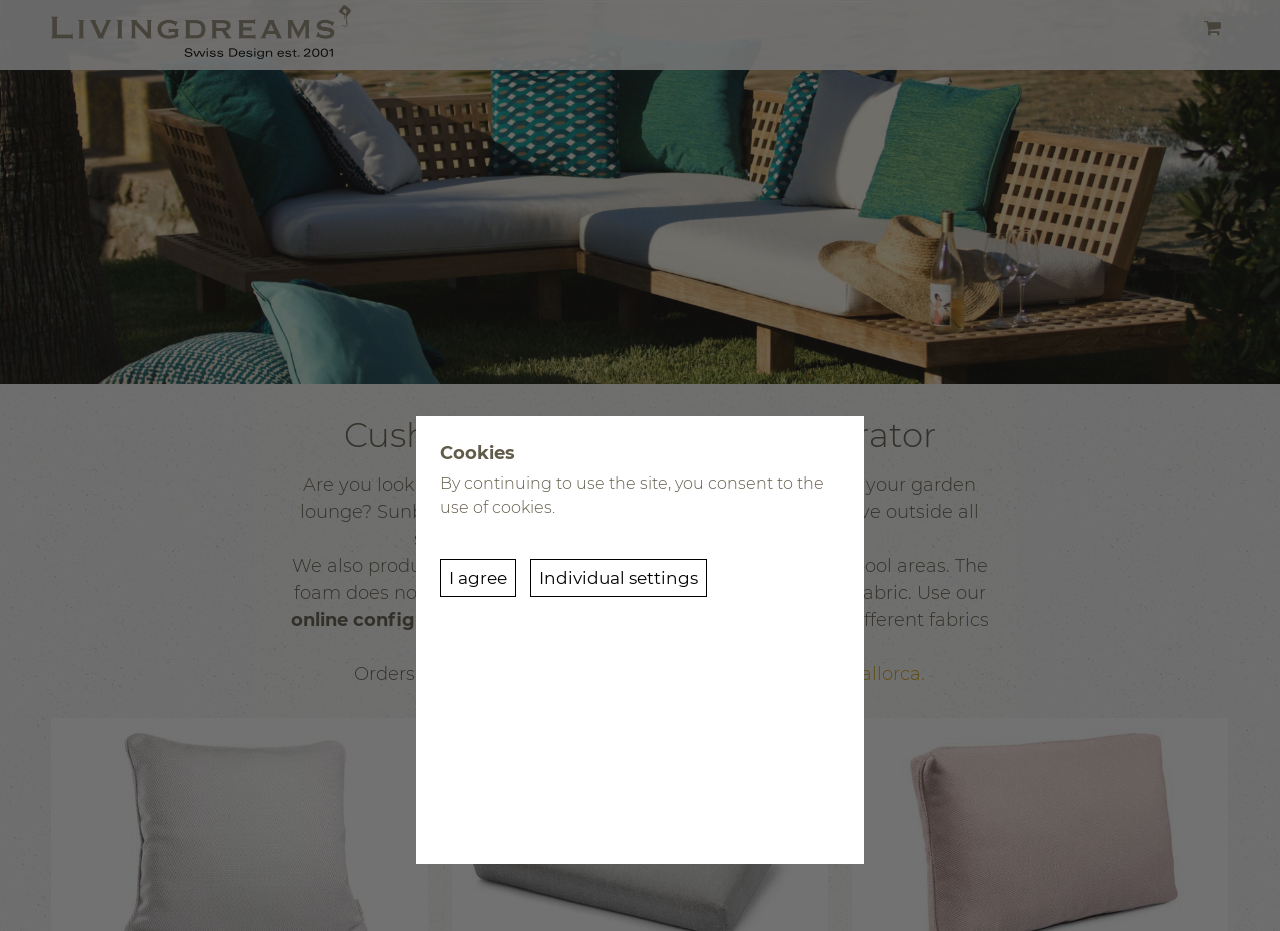Please find the bounding box coordinates of the section that needs to be clicked to achieve this instruction: "Click the 'Post Comment' button".

None